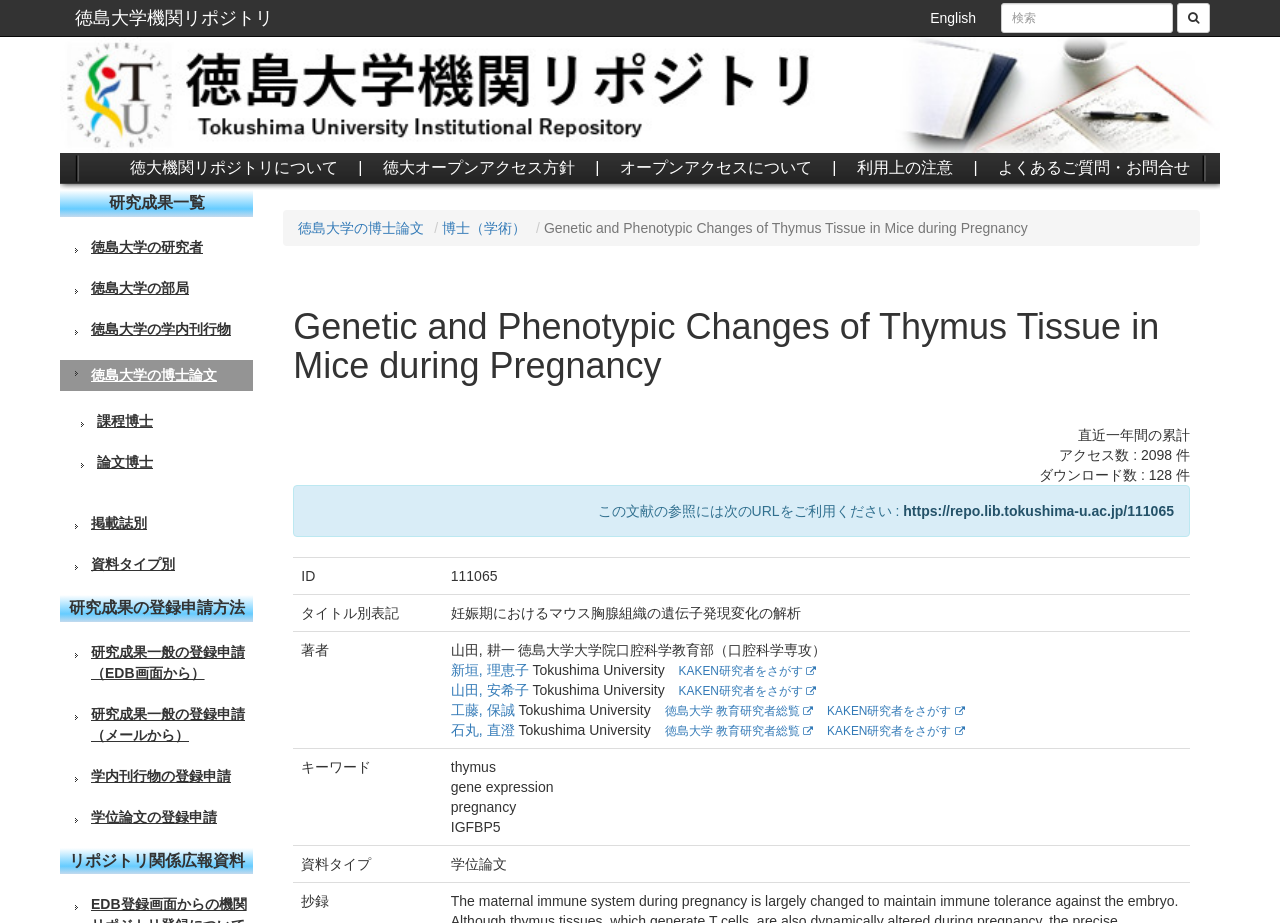Find the bounding box of the element with the following description: "name="all" placeholder="検索"". The coordinates must be four float numbers between 0 and 1, formatted as [left, top, right, bottom].

[0.782, 0.003, 0.916, 0.036]